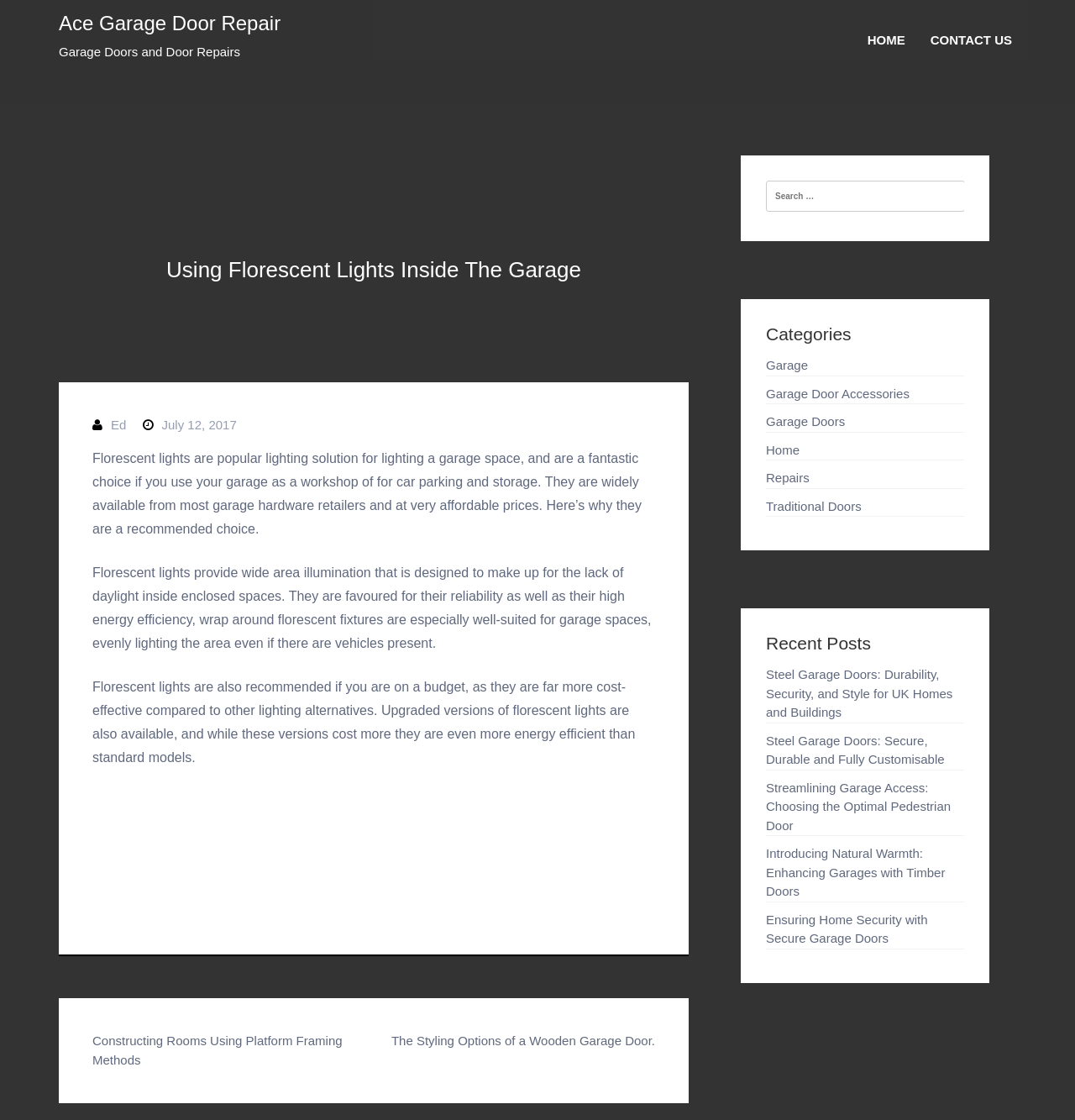Identify the bounding box coordinates of the region that needs to be clicked to carry out this instruction: "Search for something". Provide these coordinates as four float numbers ranging from 0 to 1, i.e., [left, top, right, bottom].

[0.712, 0.161, 0.897, 0.189]